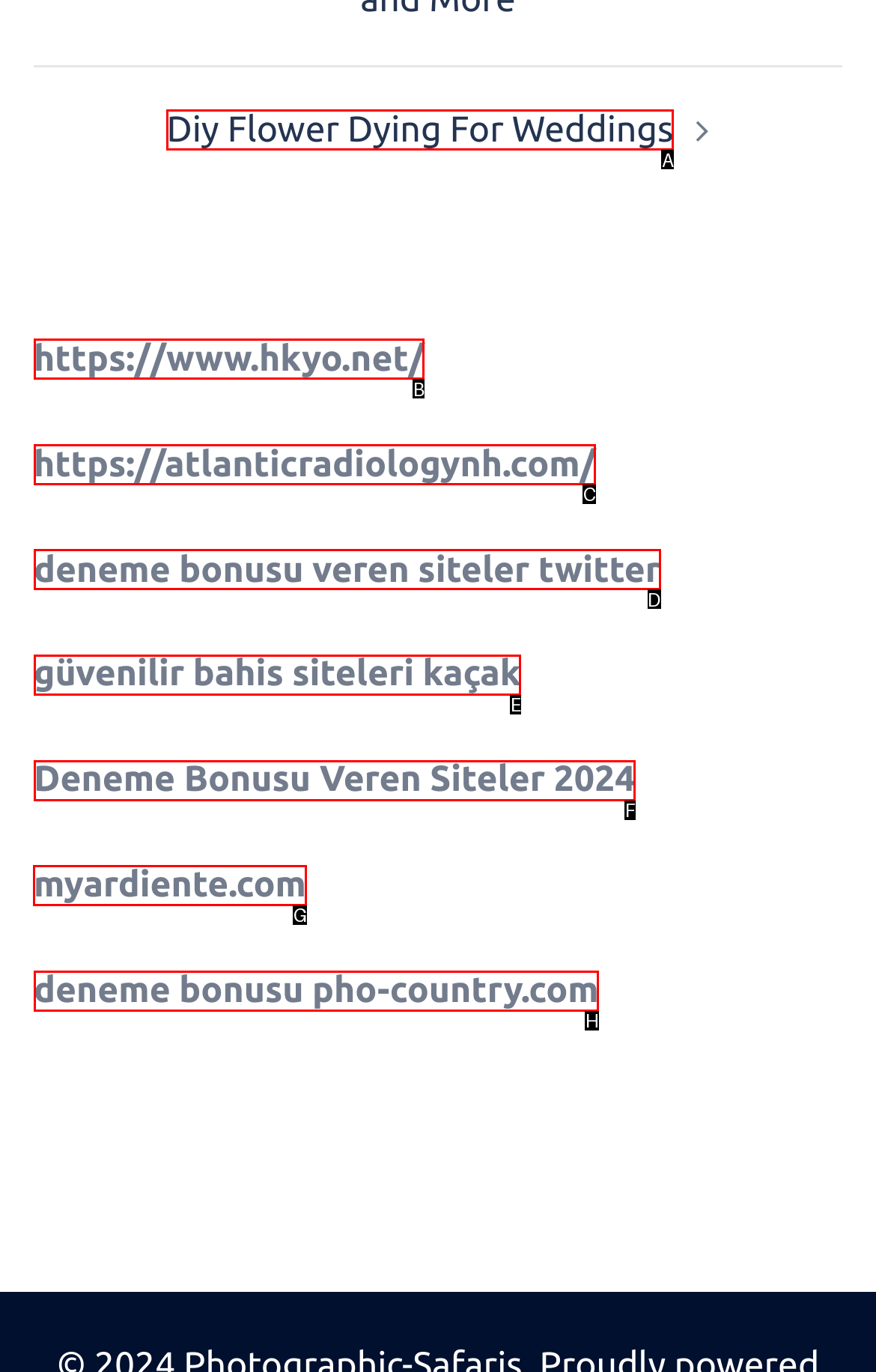Indicate the HTML element that should be clicked to perform the task: Check out myardiente.com Reply with the letter corresponding to the chosen option.

G